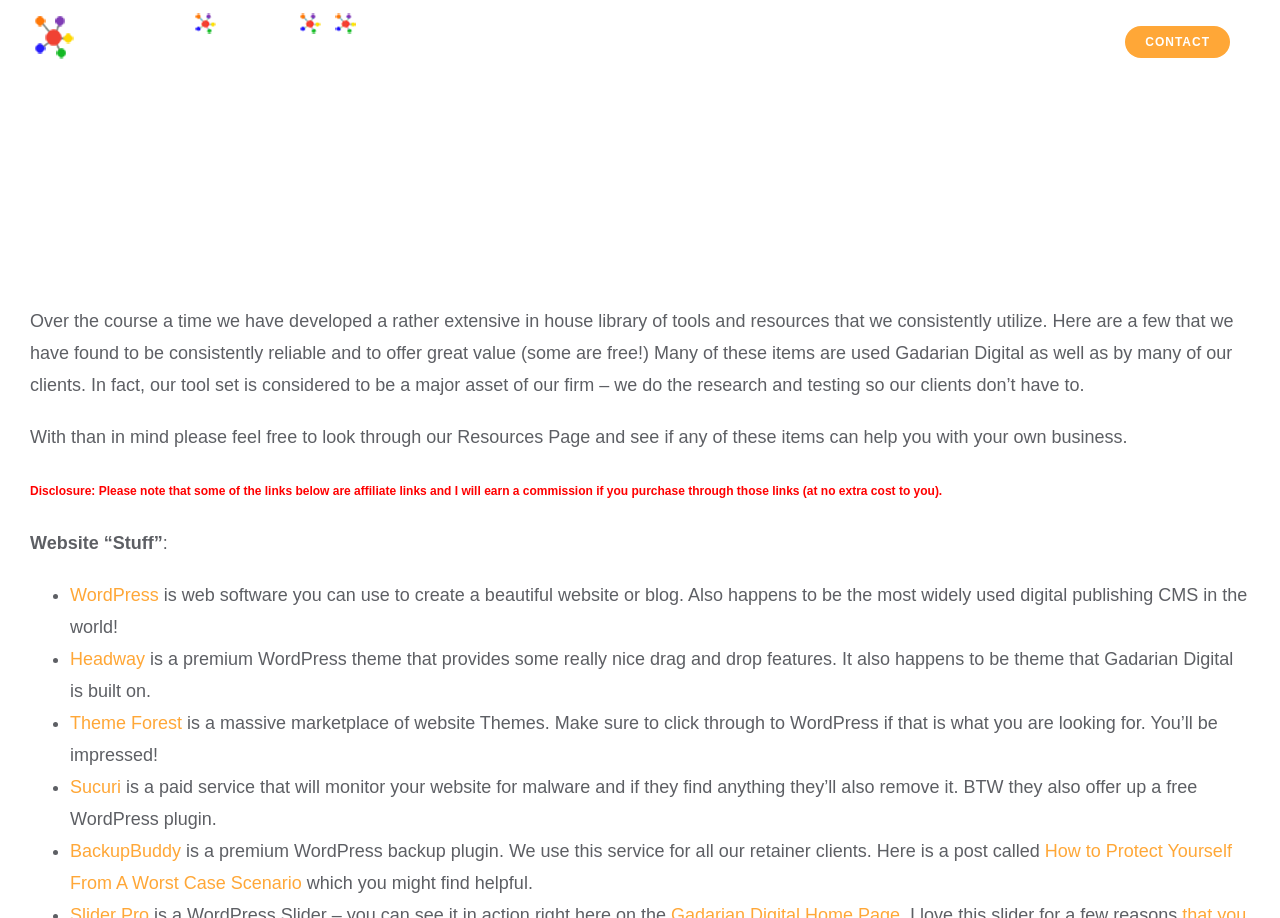What is the purpose of the Sucuri service?
Please use the image to deliver a detailed and complete answer.

I found the answer by reading the text associated with the link 'Sucuri', which states that Sucuri 'is a paid service that will monitor your website for malware and if they find anything they’ll also remove it'. This indicates that the primary purpose of Sucuri is to monitor websites for malware.